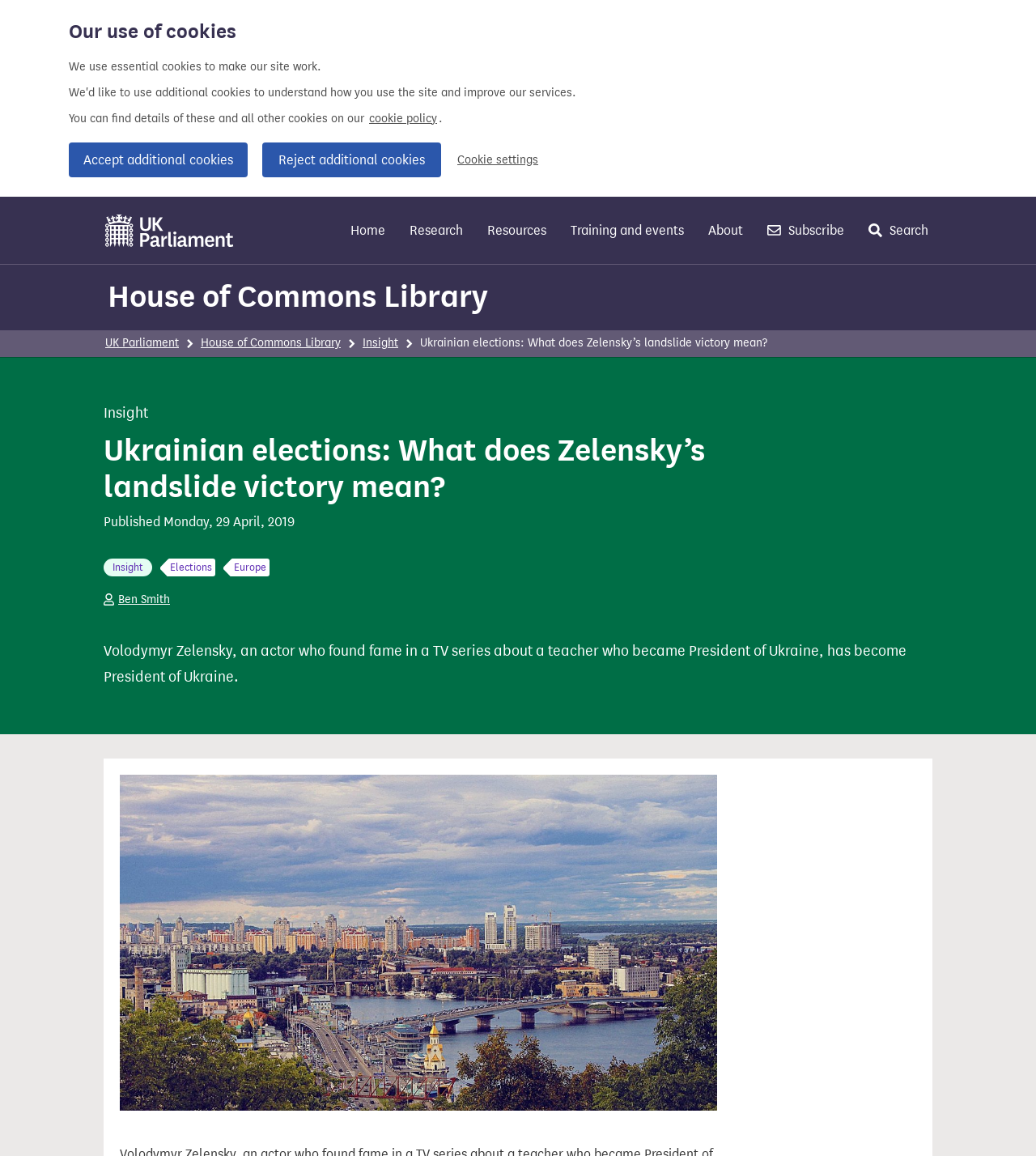Using the description "Reject additional cookies", locate and provide the bounding box of the UI element.

[0.253, 0.123, 0.426, 0.153]